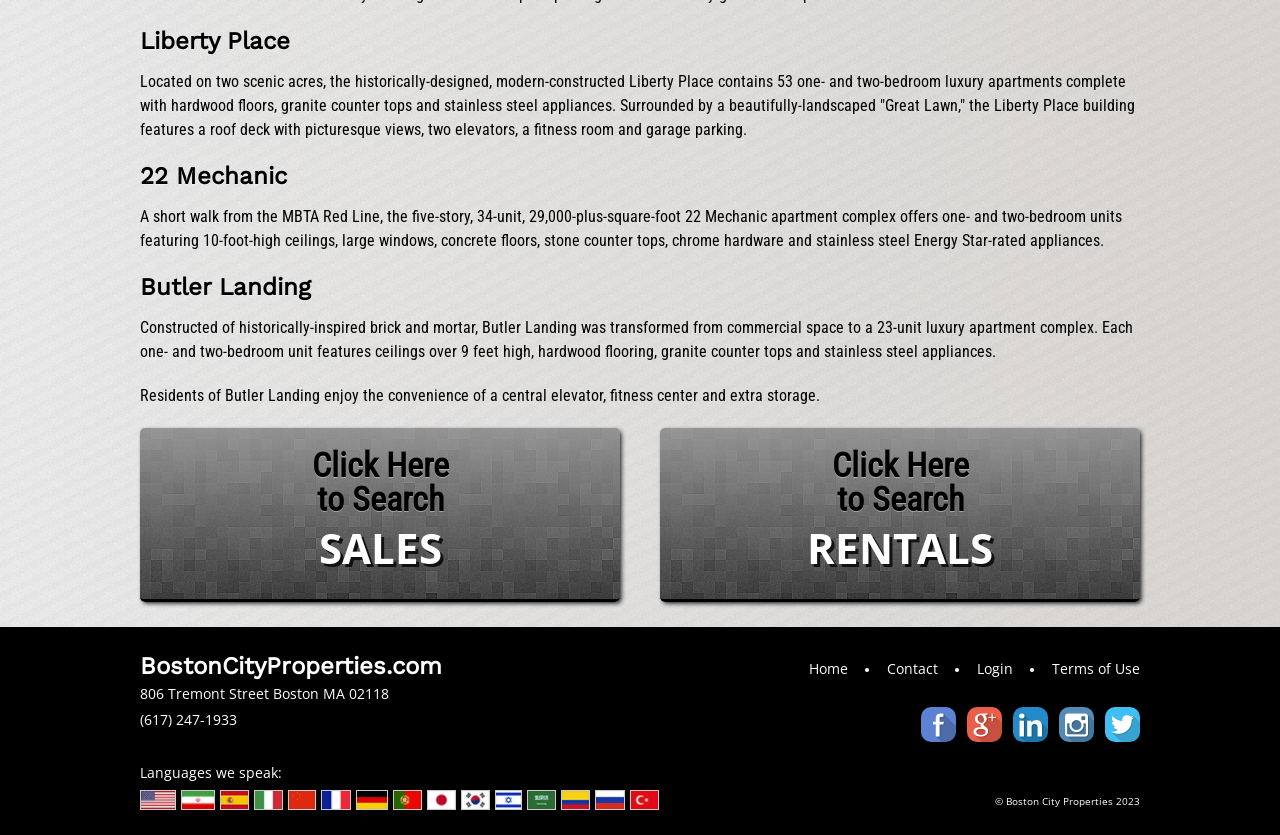What is the phone number of Boston City Properties?
Using the visual information, answer the question in a single word or phrase.

(617) 247-1933